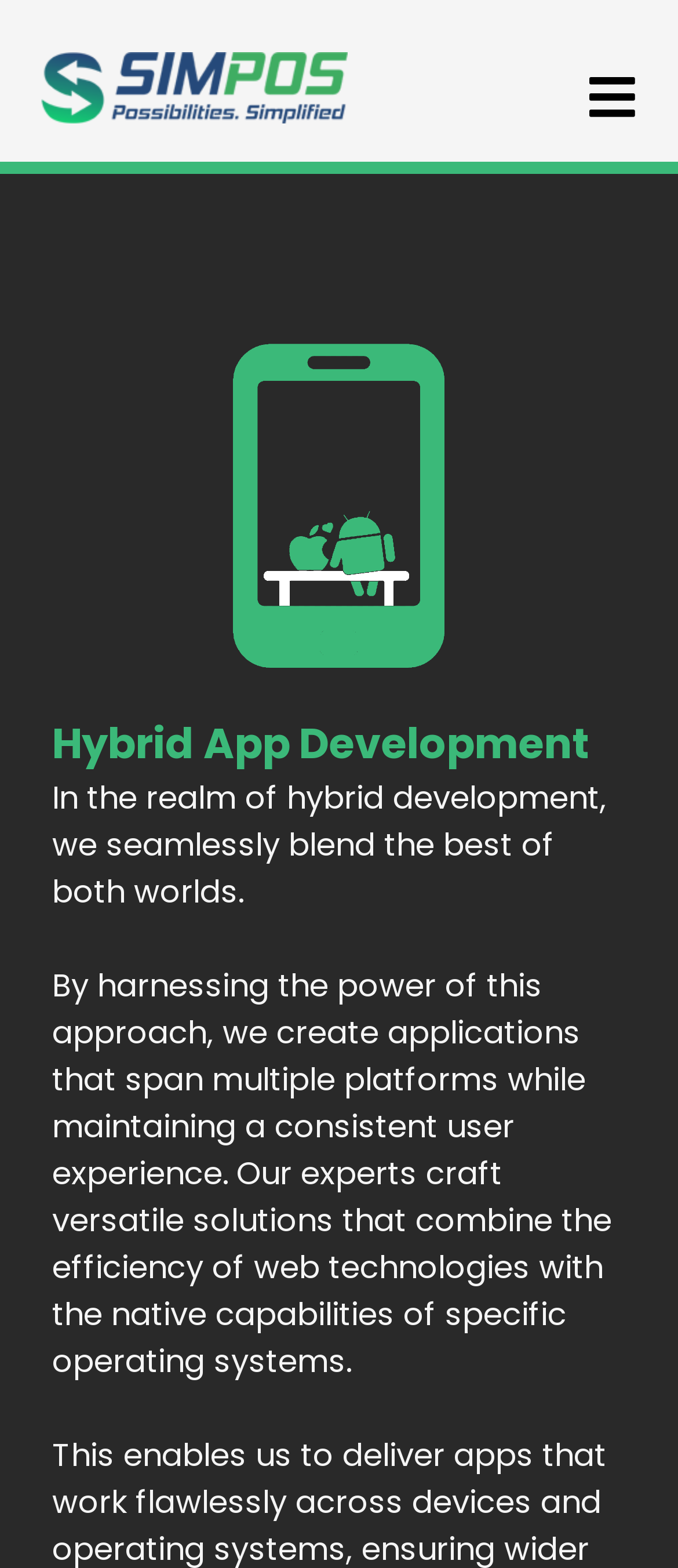Identify and provide the text content of the webpage's primary headline.

Hybrid App Development